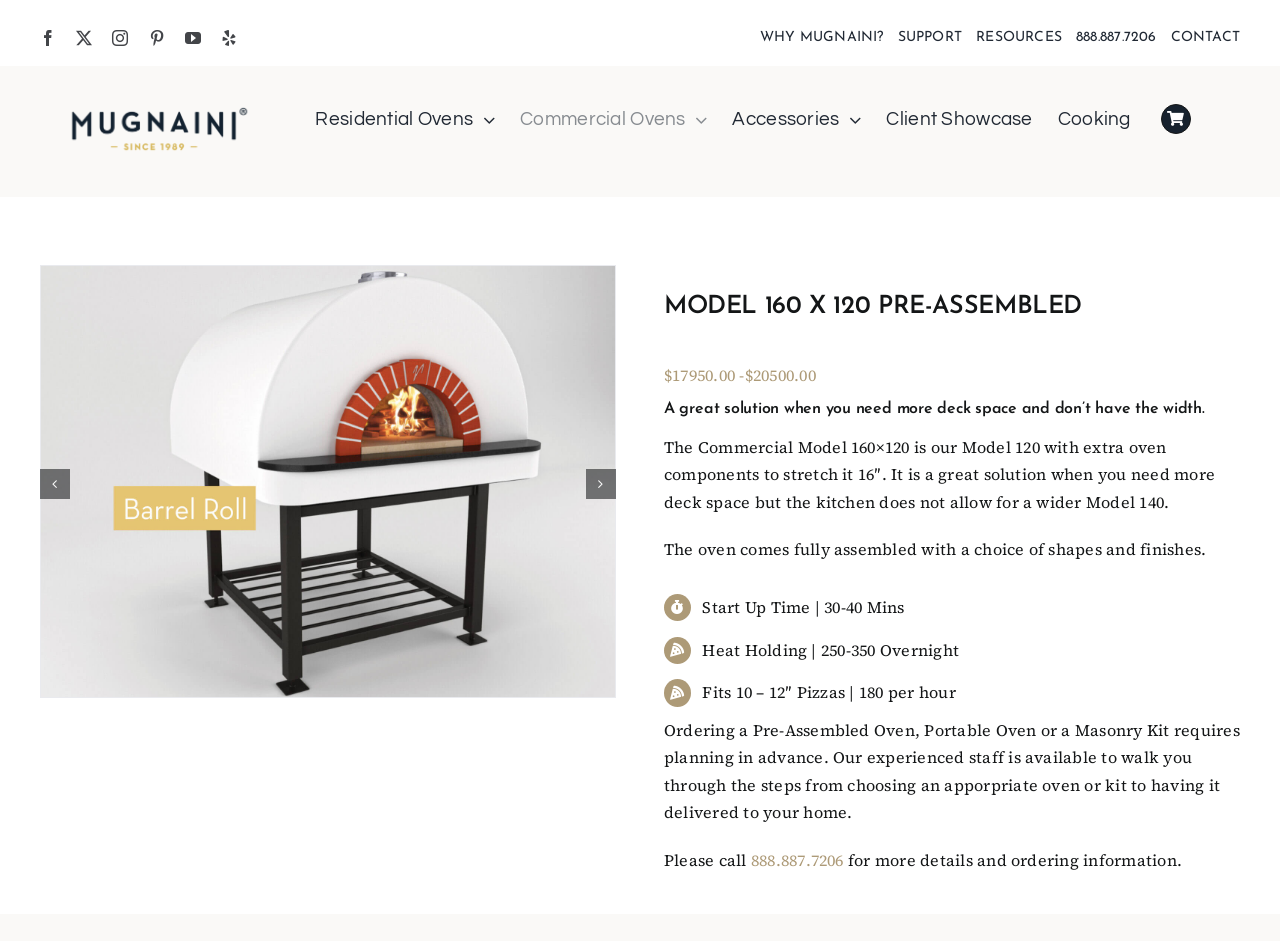Please identify the bounding box coordinates of the area that needs to be clicked to follow this instruction: "Go to the Contact page".

[0.915, 0.011, 0.969, 0.07]